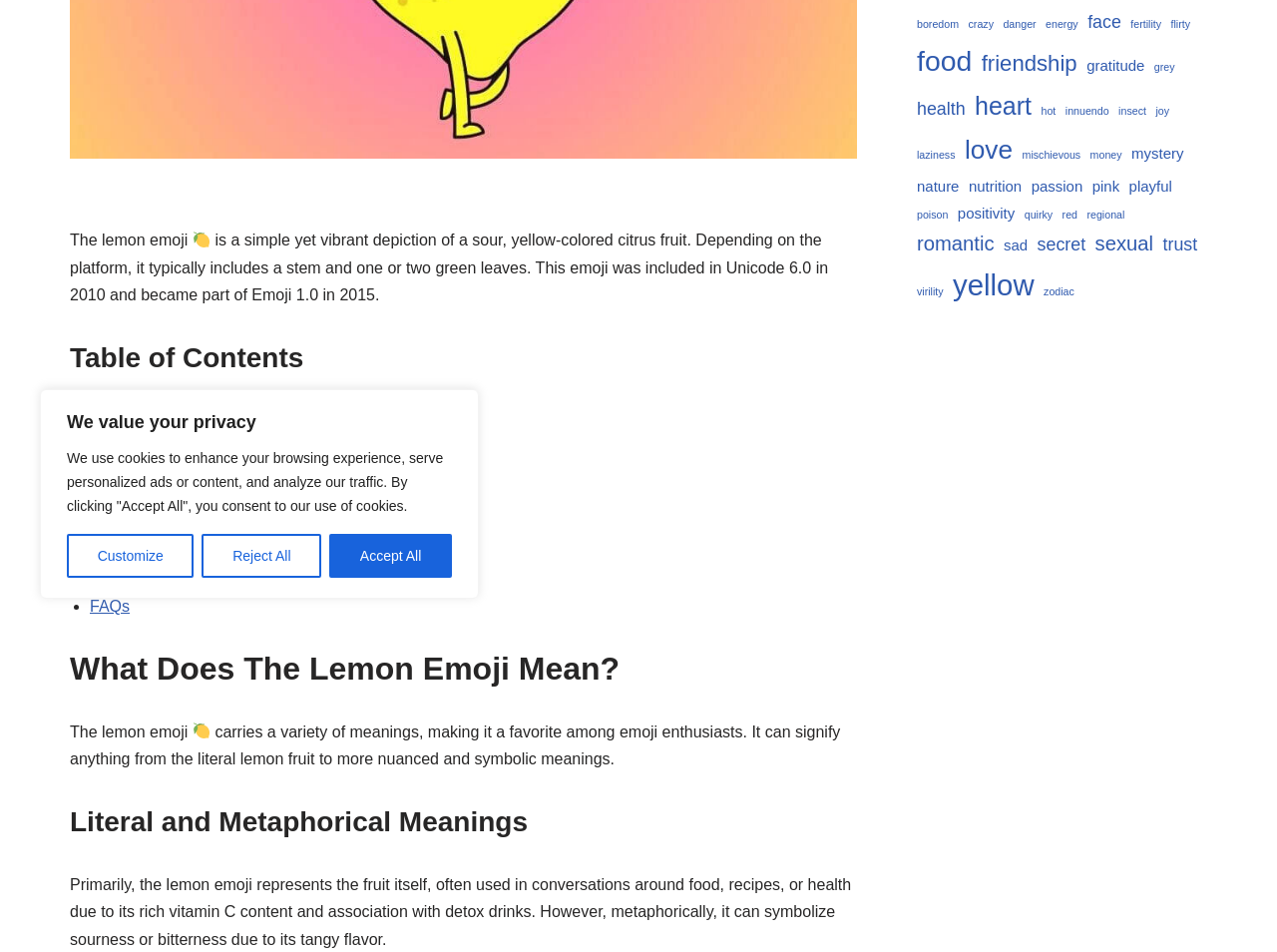Given the webpage screenshot and the description, determine the bounding box coordinates (top-left x, top-left y, bottom-right x, bottom-right y) that define the location of the UI element matching this description: laziness

[0.718, 0.153, 0.748, 0.172]